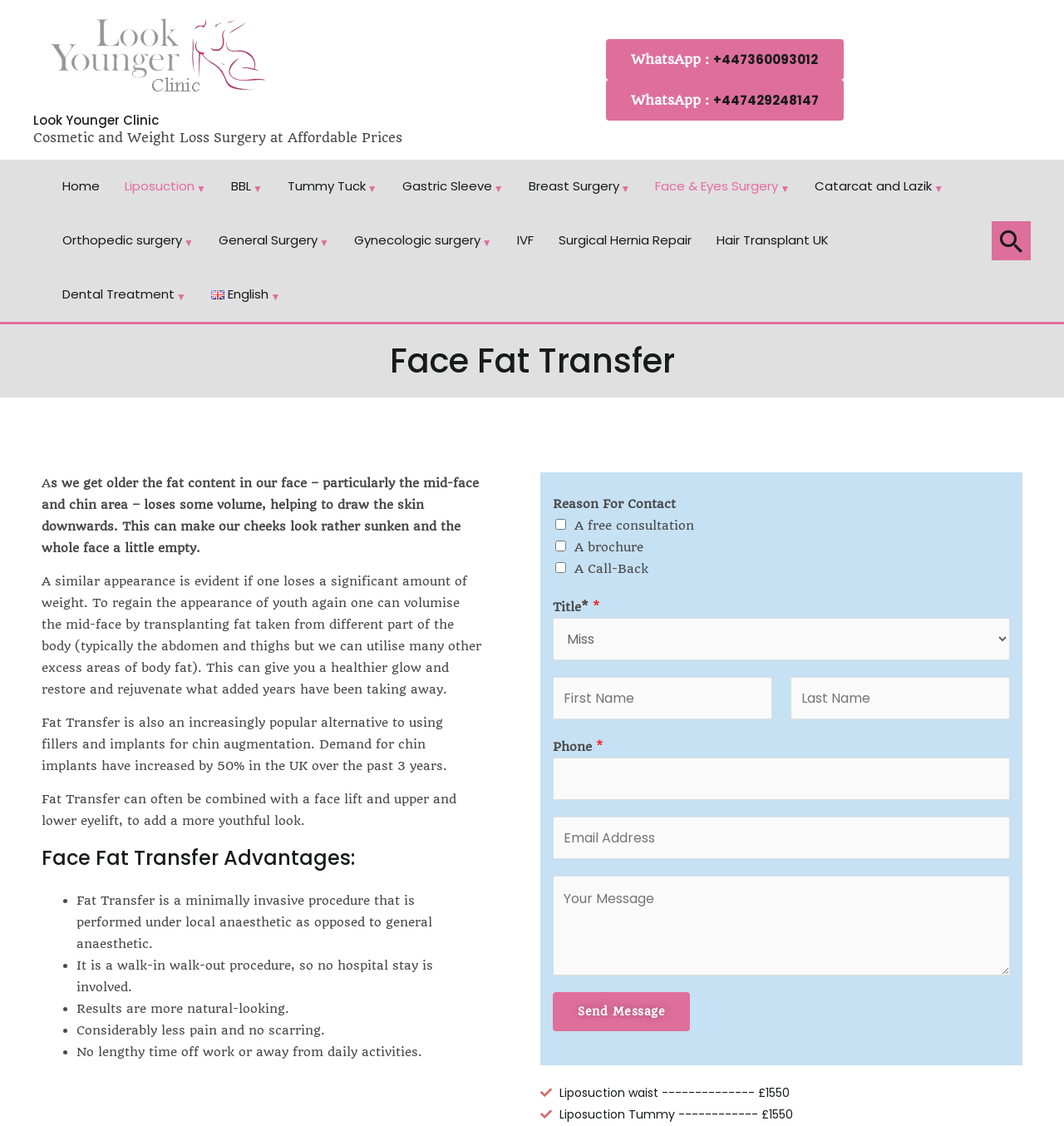What is the benefit of Fat Transfer compared to general anaesthetic?
Refer to the image and provide a one-word or short phrase answer.

Minimally invasive procedure